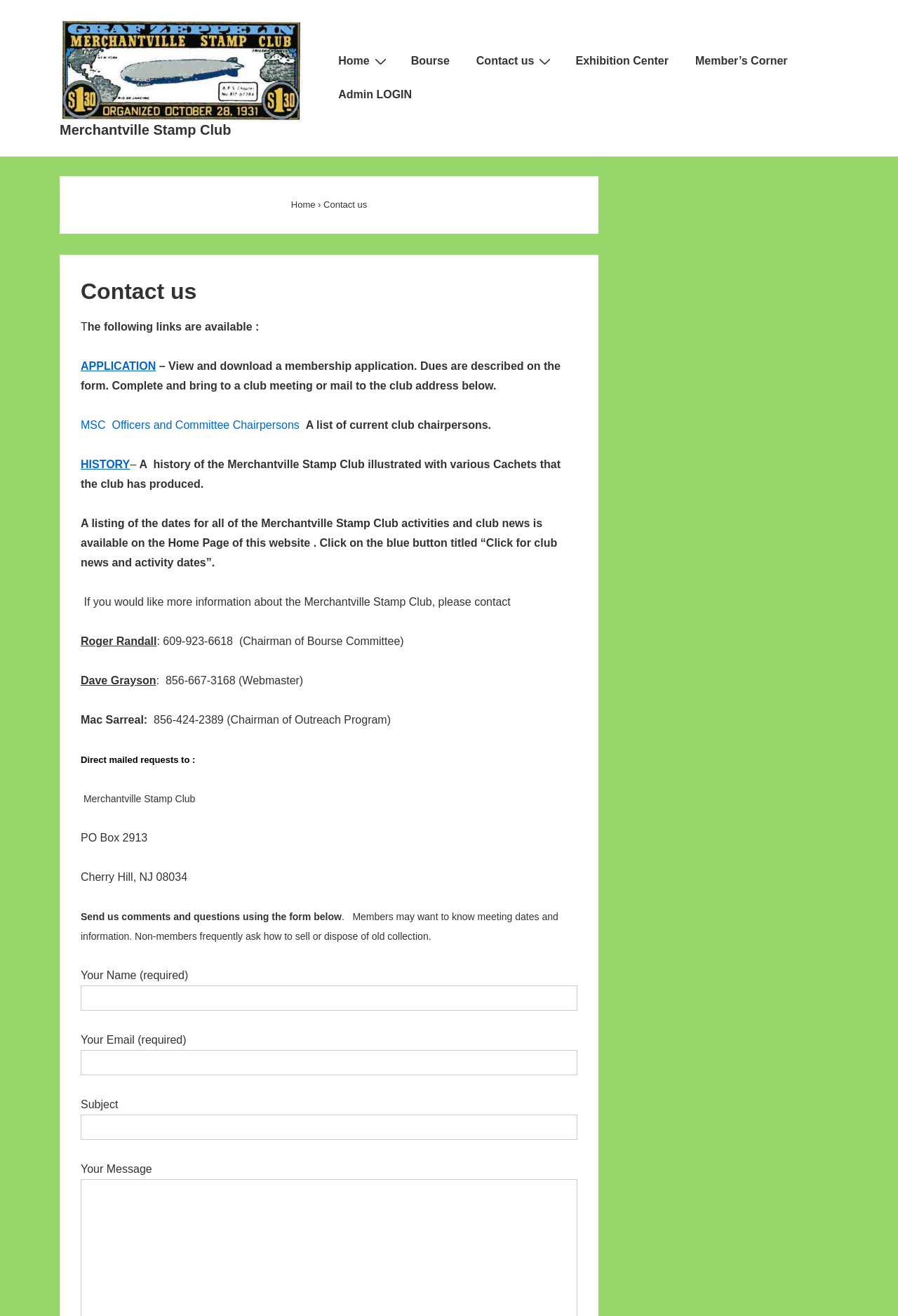Summarize the contents and layout of the webpage in detail.

The webpage is about the Merchantville Stamp Club's contact page. At the top, there is a logo and a link to the club's homepage. Below the logo, there is a main navigation menu with links to different sections of the website, including "Home", "Bourse", "Contact us", "Exhibition Center", "Member's Corner", and "Admin LOGIN".

The main content of the page is divided into sections. The first section has a heading "Contact us" and provides information about the club's membership application, officers, and history. There are links to download a membership application, view the list of current club officers, and read about the club's history.

The next section provides contact information for the club, including phone numbers and email addresses of the club's chairman, webmaster, and other officials. There is also a mailing address for the club.

Below the contact information, there is a section that invites visitors to send comments and questions using a form. The form has fields for the visitor's name, email, subject, and message.

Throughout the page, there are no images except for a few small icons next to some of the links in the navigation menu. The layout is simple and easy to navigate, with clear headings and concise text.